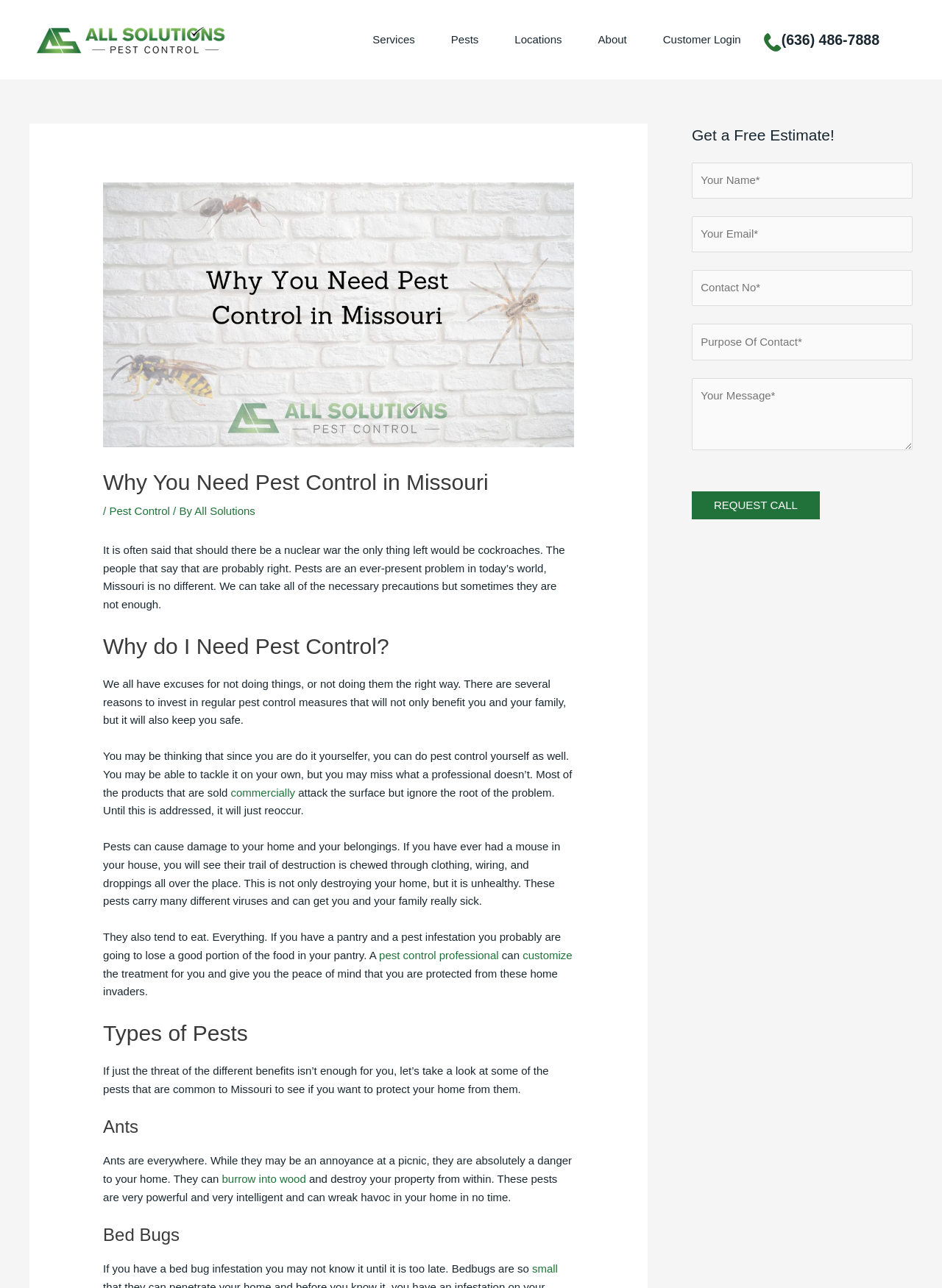Identify the bounding box coordinates of the specific part of the webpage to click to complete this instruction: "Click on the 'Services' link".

[0.384, 0.014, 0.467, 0.048]